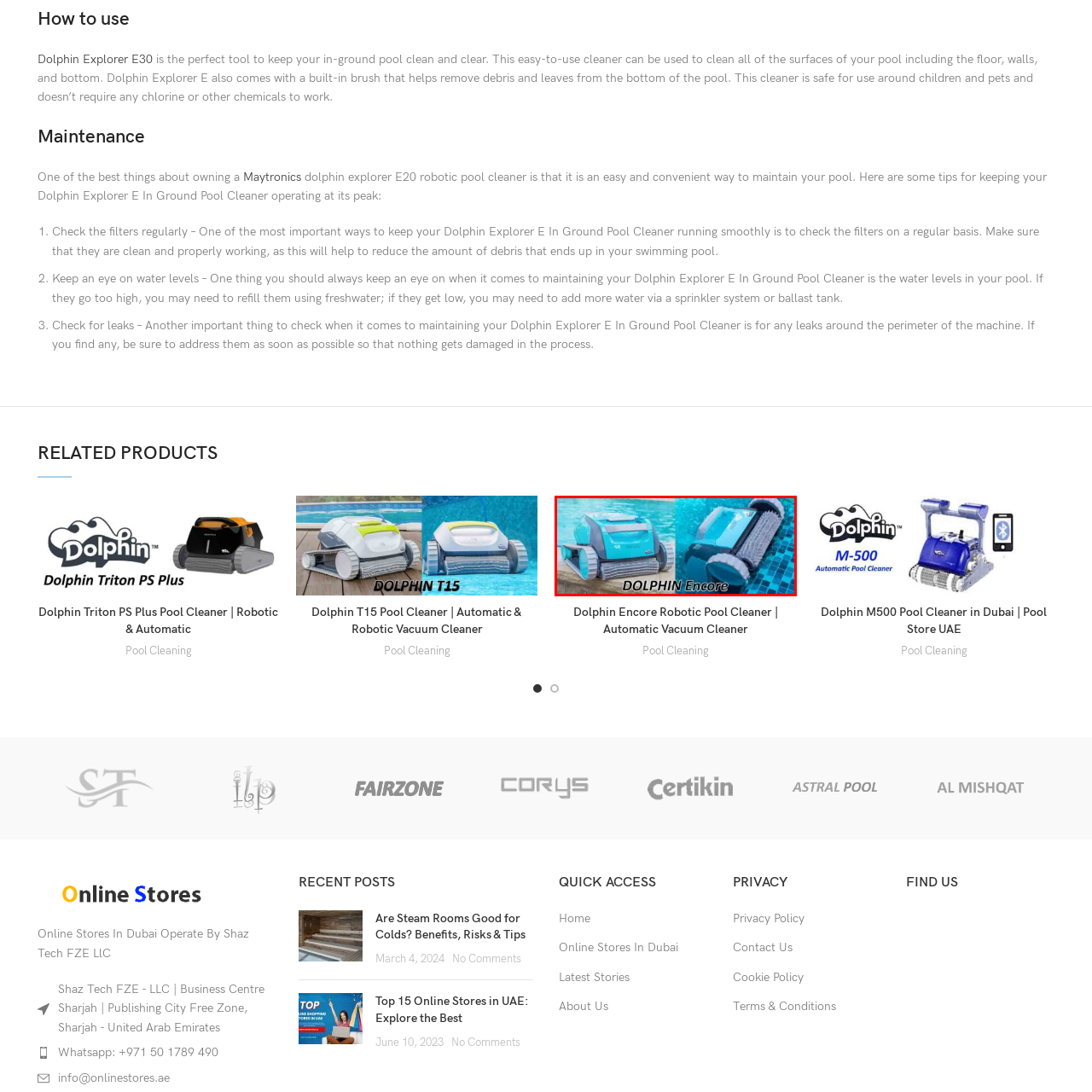Examine the image within the red border, What is the purpose of the textured scrubbing mechanism? 
Please provide a one-word or one-phrase answer.

Removing debris and algae